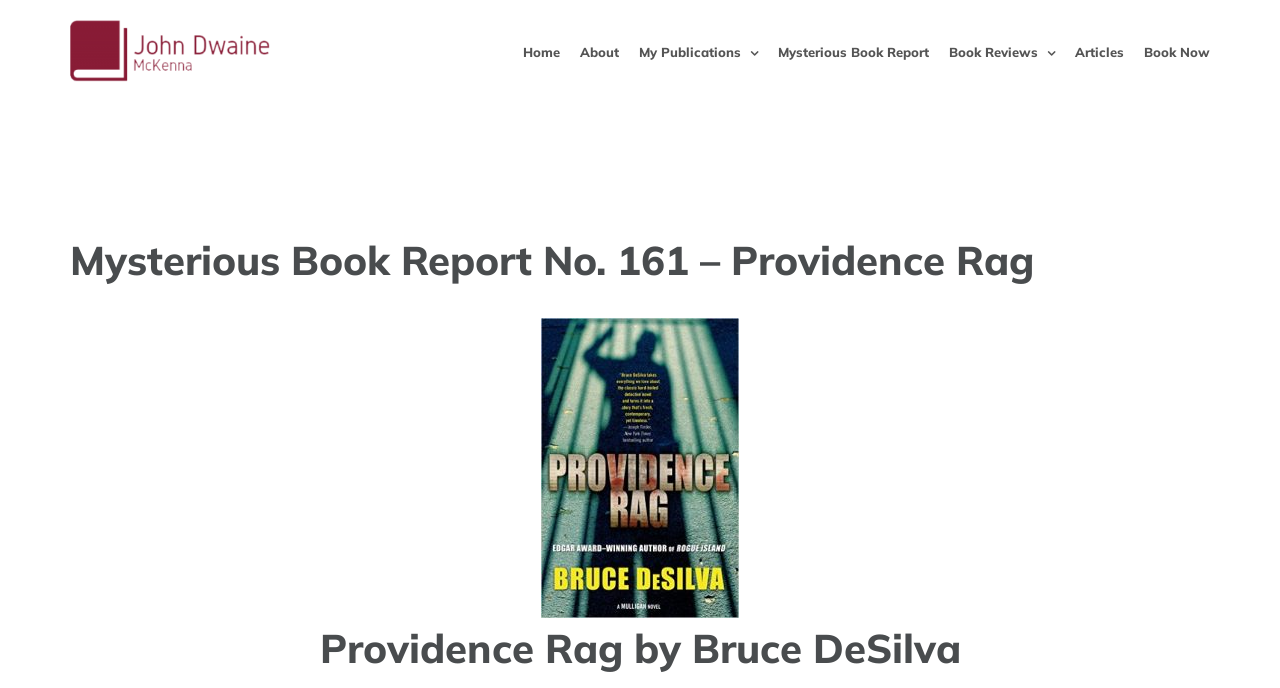Please answer the following question using a single word or phrase: What is the price of the book?

$25.99